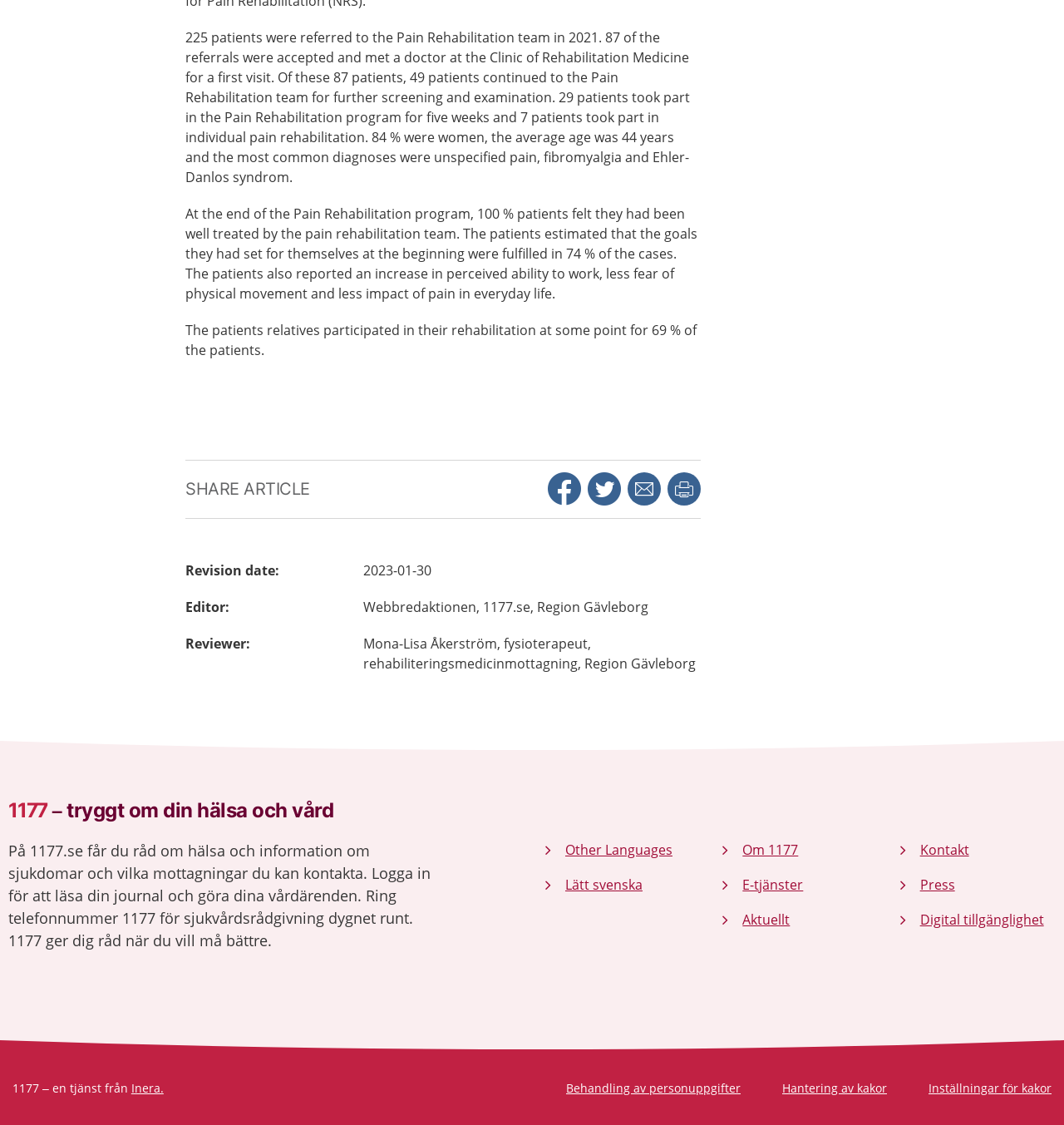Based on the element description Share on facebook, identify the bounding box of the UI element in the given webpage screenshot. The coordinates should be in the format (top-left x, top-left y, bottom-right x, bottom-right y) and must be between 0 and 1.

[0.515, 0.42, 0.546, 0.449]